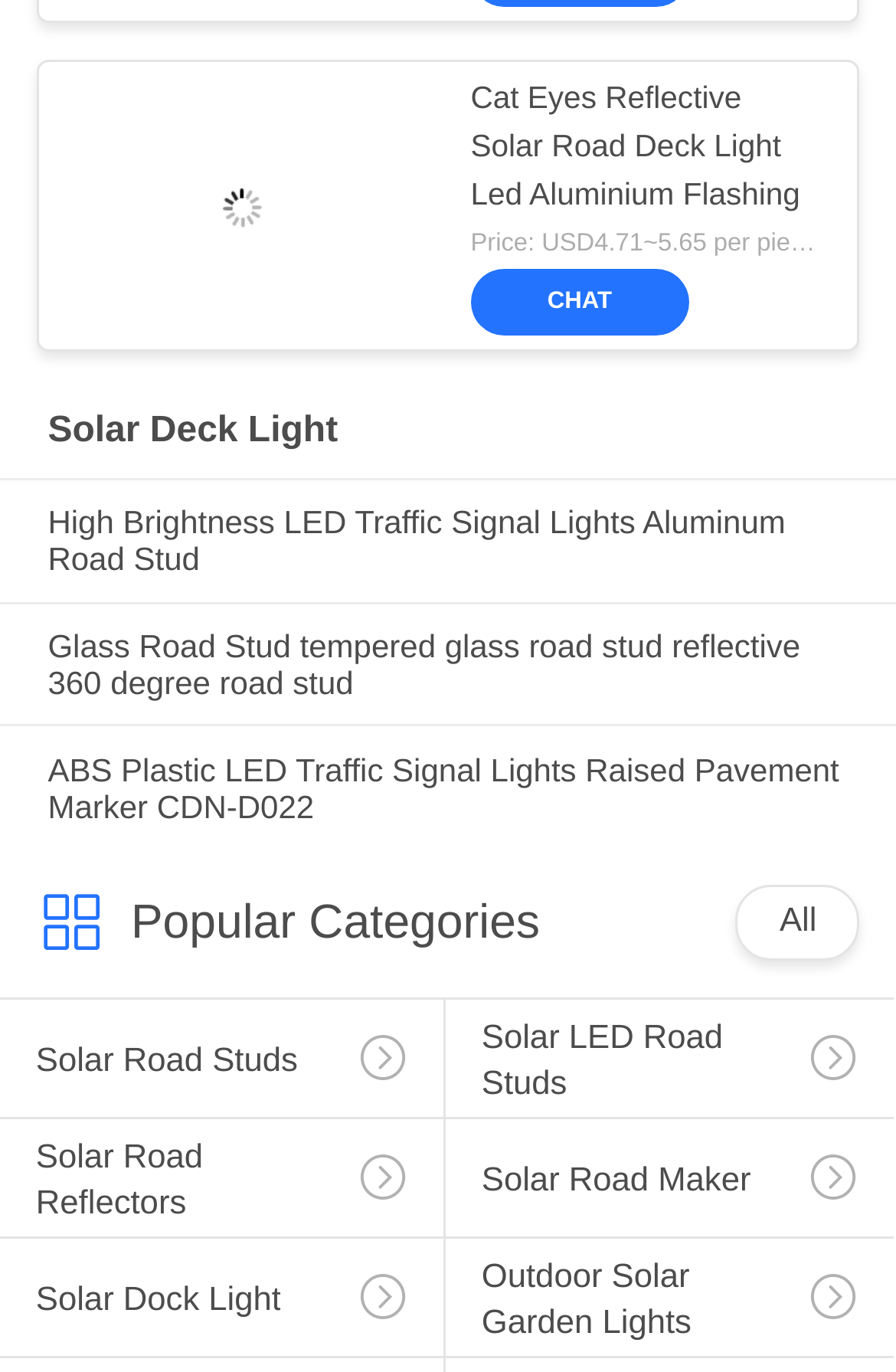Provide the bounding box coordinates for the area that should be clicked to complete the instruction: "Chat with customer support".

[0.576, 0.212, 0.717, 0.23]